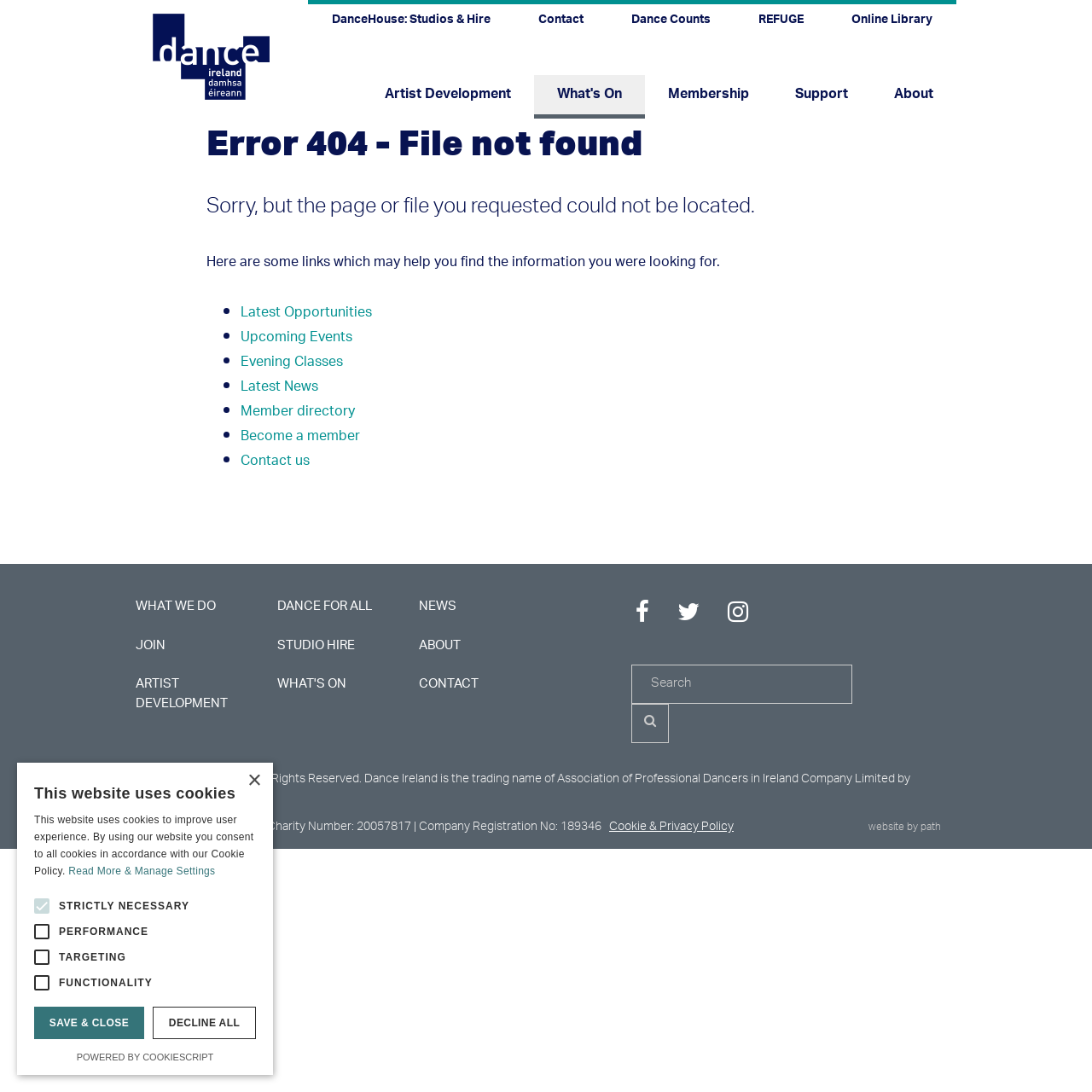Determine the bounding box coordinates for the clickable element to execute this instruction: "Click Dance Ireland". Provide the coordinates as four float numbers between 0 and 1, i.e., [left, top, right, bottom].

[0.14, 0.012, 0.247, 0.091]